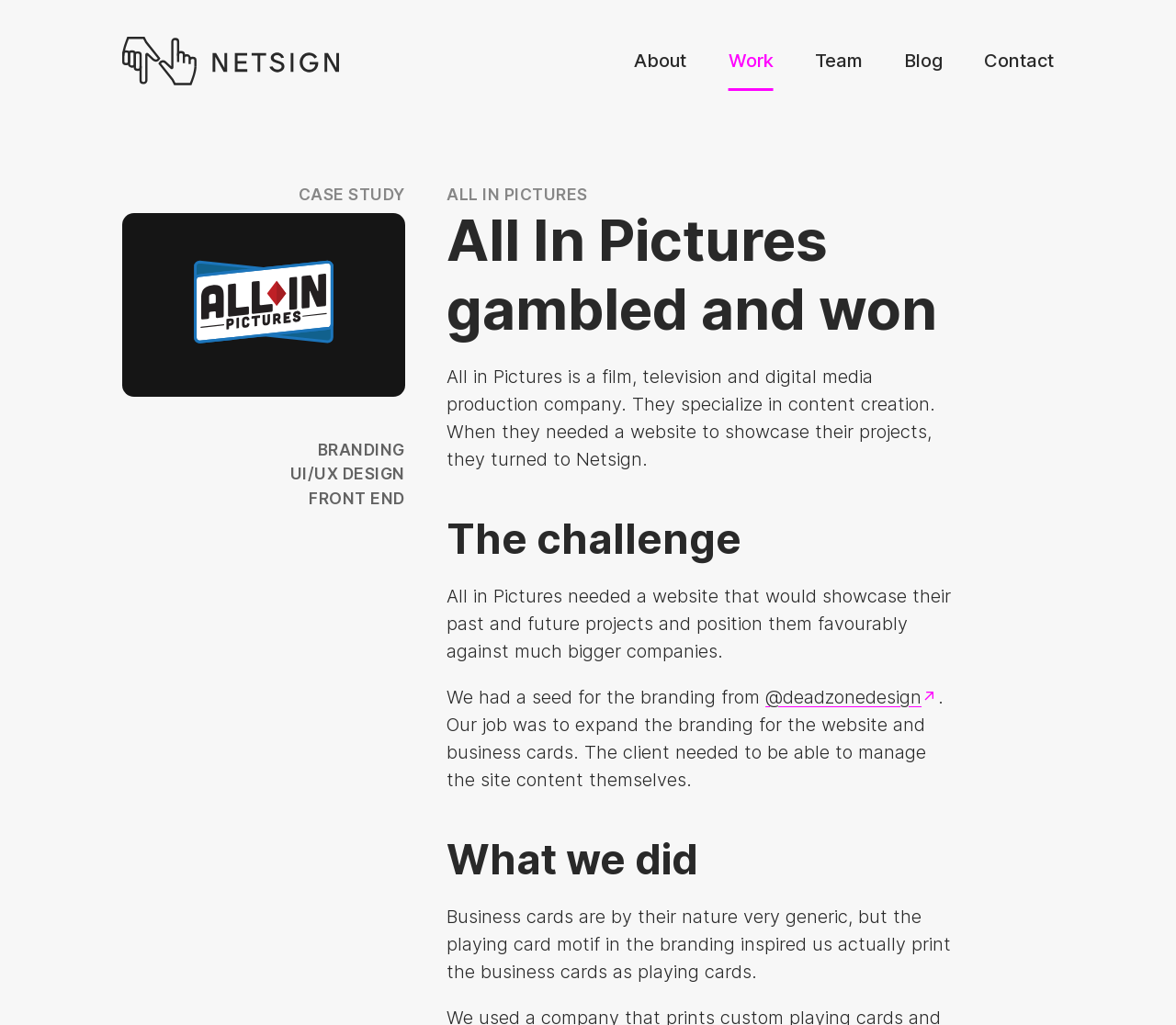Pinpoint the bounding box coordinates of the element that must be clicked to accomplish the following instruction: "Click on the '@deadzonedesign' link". The coordinates should be in the format of four float numbers between 0 and 1, i.e., [left, top, right, bottom].

[0.651, 0.666, 0.797, 0.693]